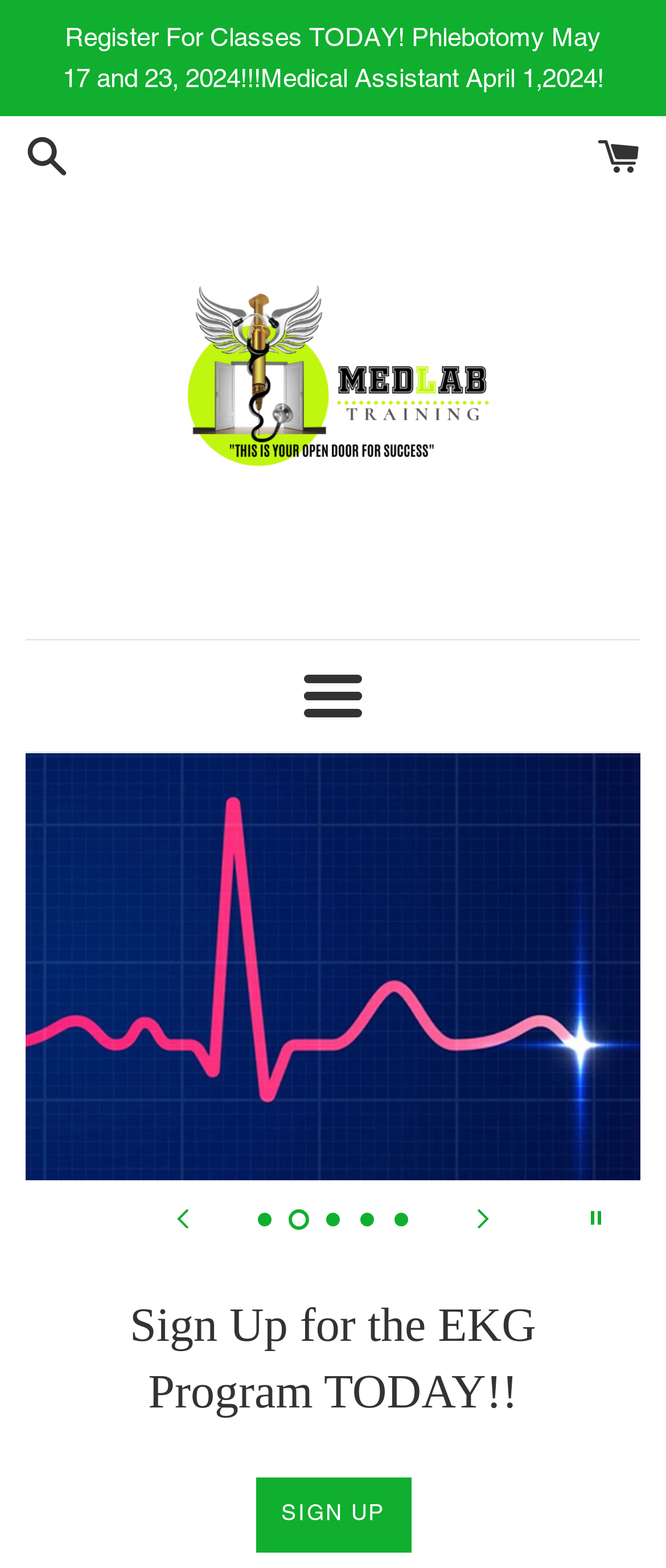Identify the bounding box coordinates of the area that should be clicked in order to complete the given instruction: "Check out the API". The bounding box coordinates should be four float numbers between 0 and 1, i.e., [left, top, right, bottom].

None